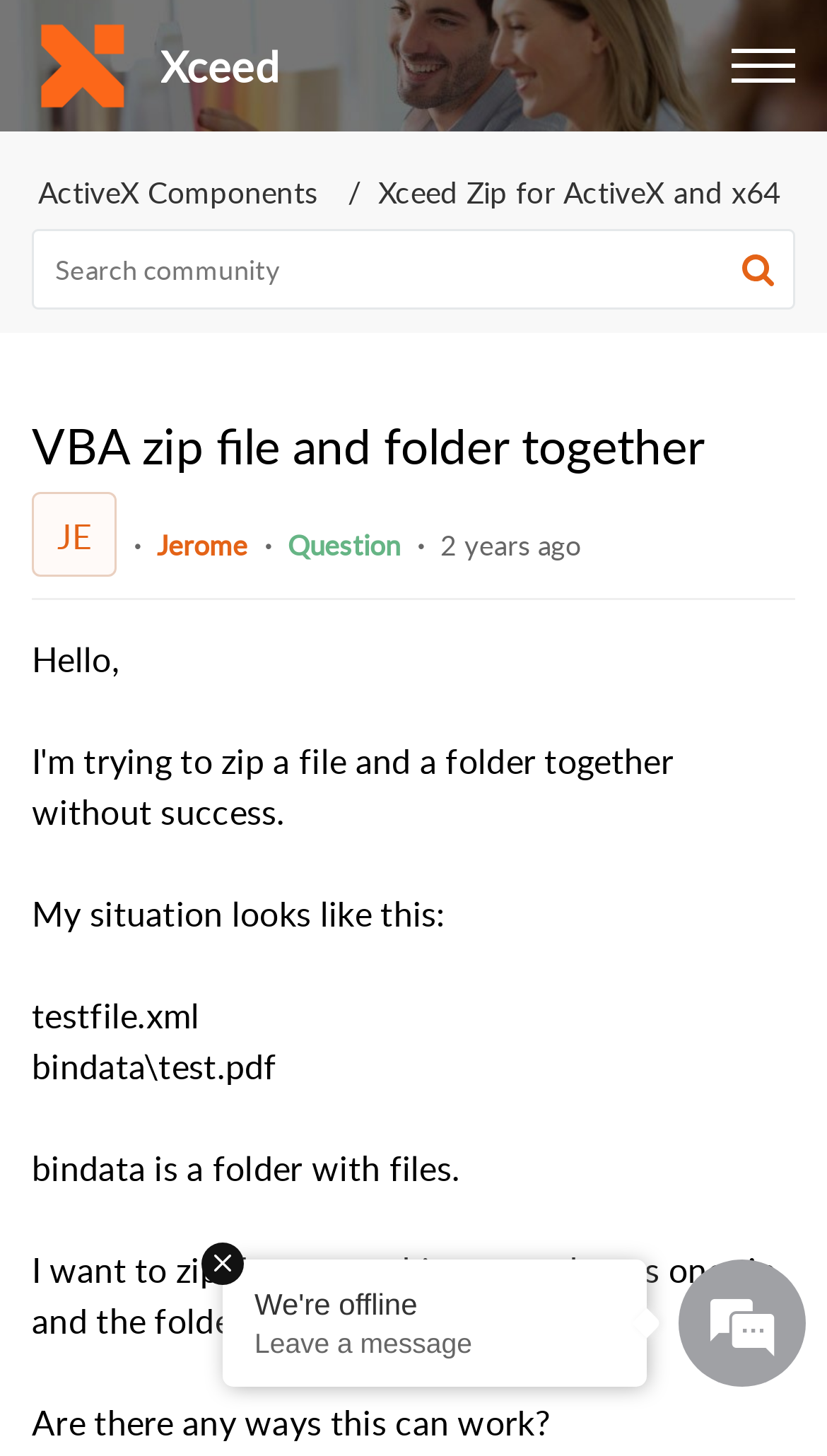Please study the image and answer the question comprehensively:
What is the topic of the discussion?

The topic of the discussion is 'VBA zip file and folder together' which is indicated by the heading element on the webpage.